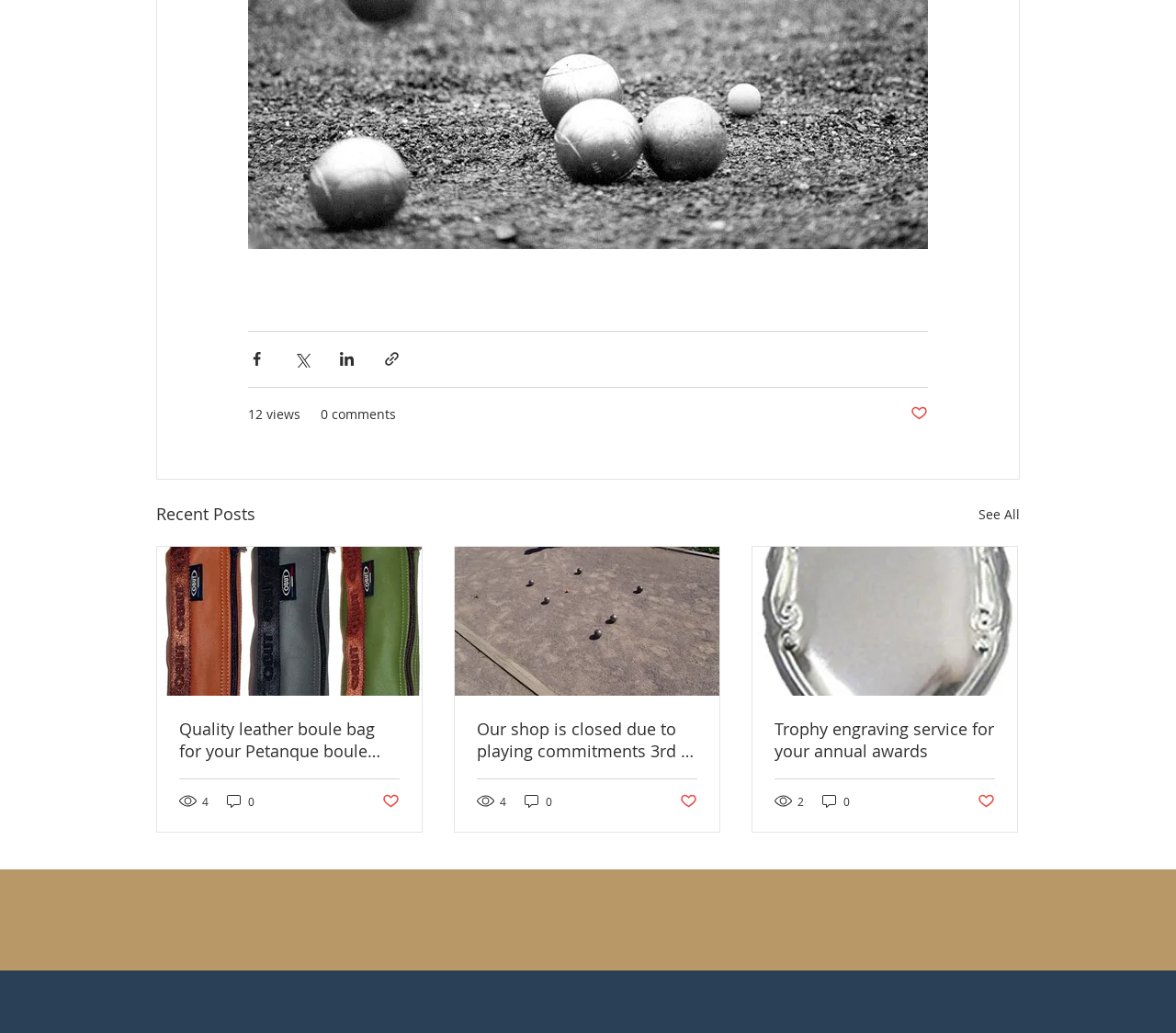How many posts are displayed on this webpage?
Utilize the information in the image to give a detailed answer to the question.

I counted the number of article elements on the webpage, which are 3. Each article element represents a post, so there are 3 posts displayed on this webpage.